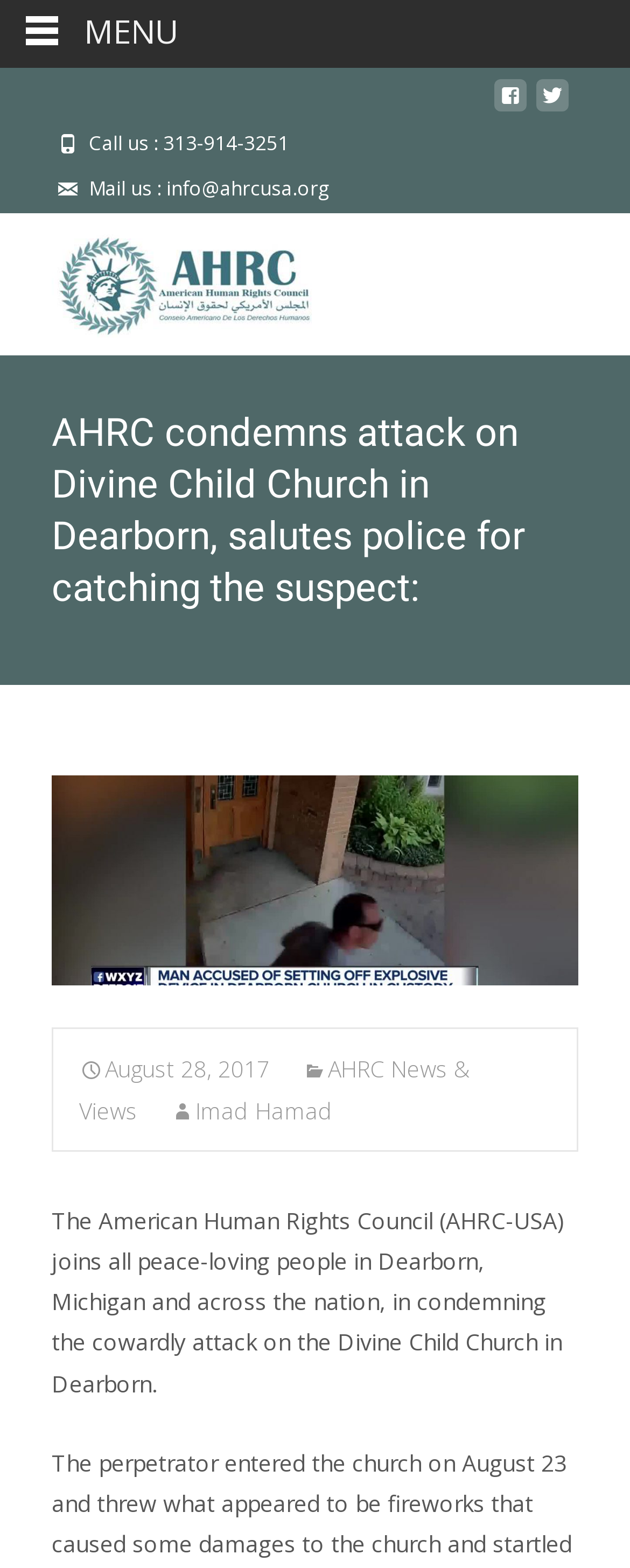Please provide a comprehensive response to the question below by analyzing the image: 
What is the email address to contact?

I found the email address by looking at the static text element that says 'Mail us : info@ahrcusa.org' located at the top of the webpage.